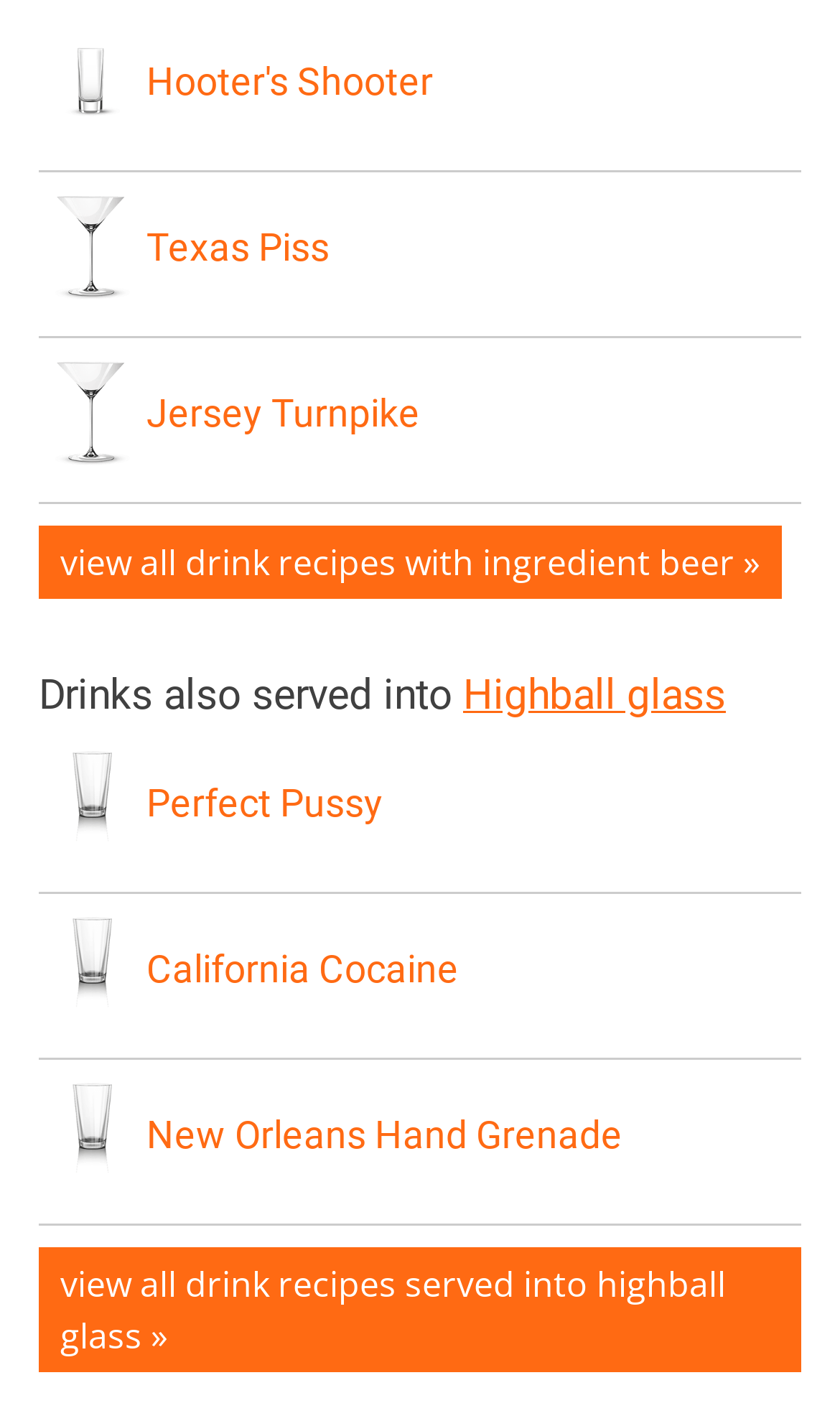Provide the bounding box coordinates of the HTML element described by the text: "Perfect Pussy". The coordinates should be in the format [left, top, right, bottom] with values between 0 and 1.

[0.174, 0.55, 0.456, 0.58]